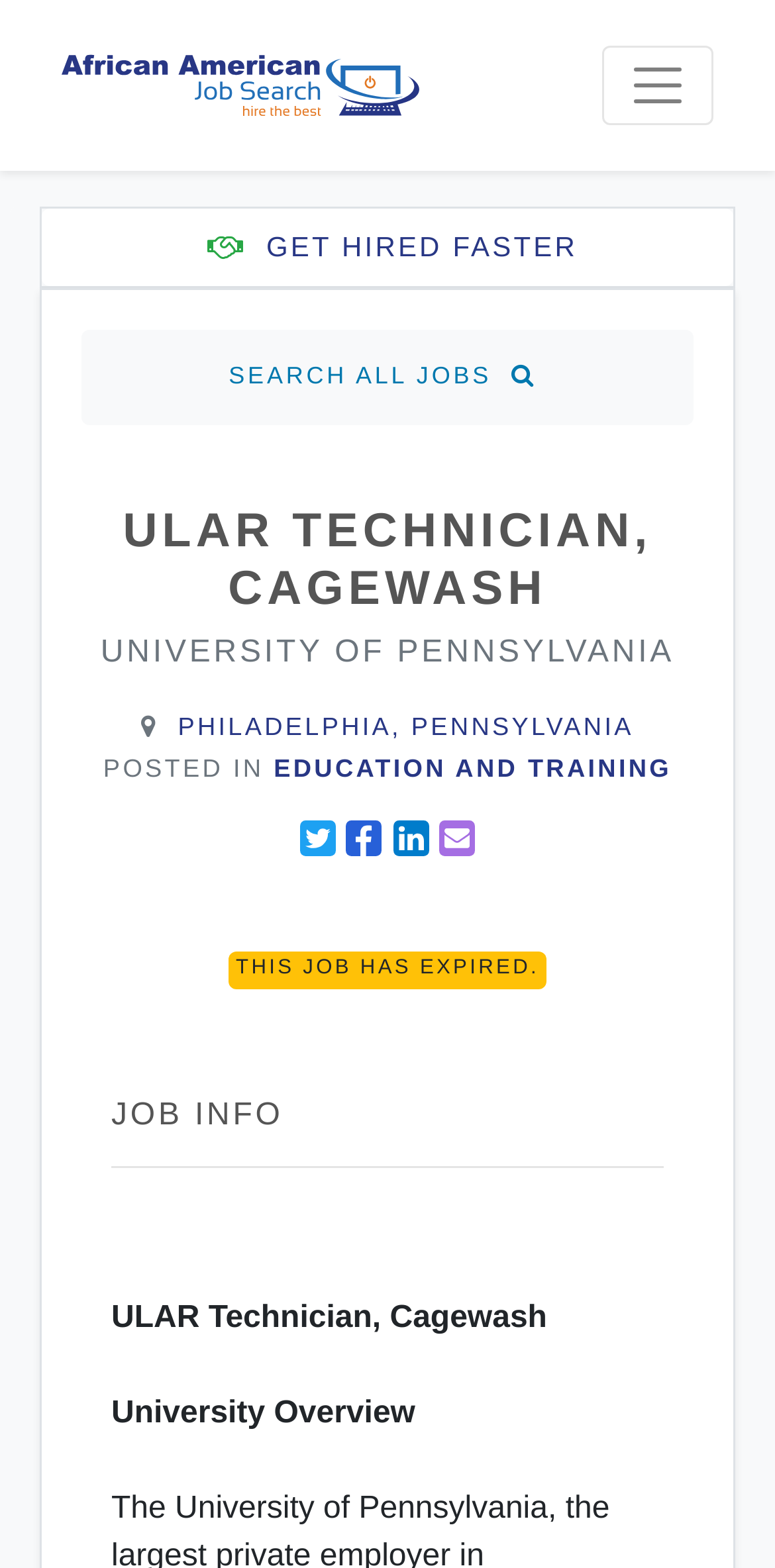Identify the bounding box for the UI element described as: "alt="African American Job Search logo"". Ensure the coordinates are four float numbers between 0 and 1, formatted as [left, top, right, bottom].

[0.079, 0.01, 0.541, 0.099]